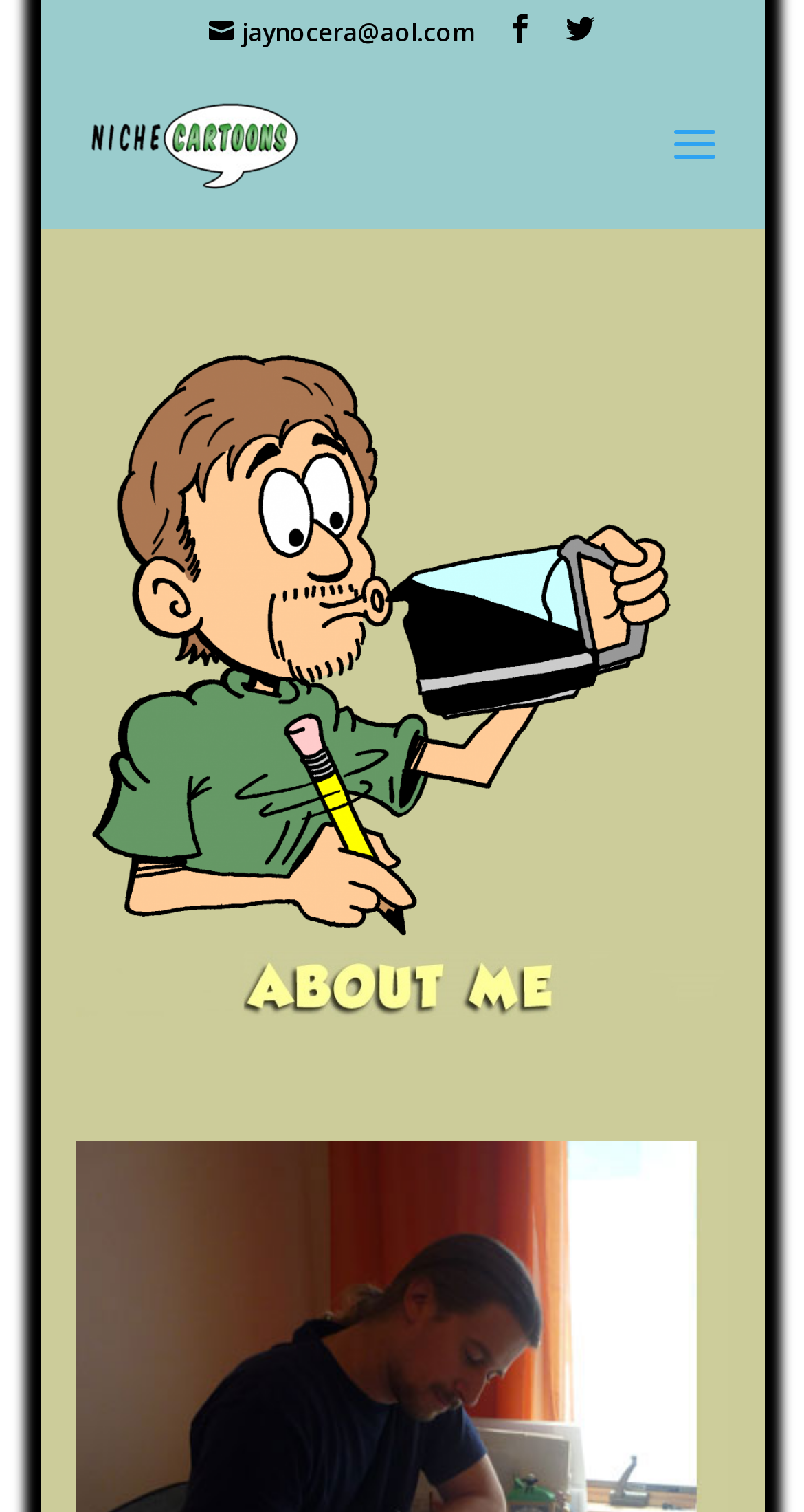How many images are on the webpage?
Provide a fully detailed and comprehensive answer to the question.

I counted the number of image elements on the webpage, which are 'Niche Cartoons', 'niche cartoons', and 'niche cartoons about me'. These images are likely to be related to the cartoons or the author.